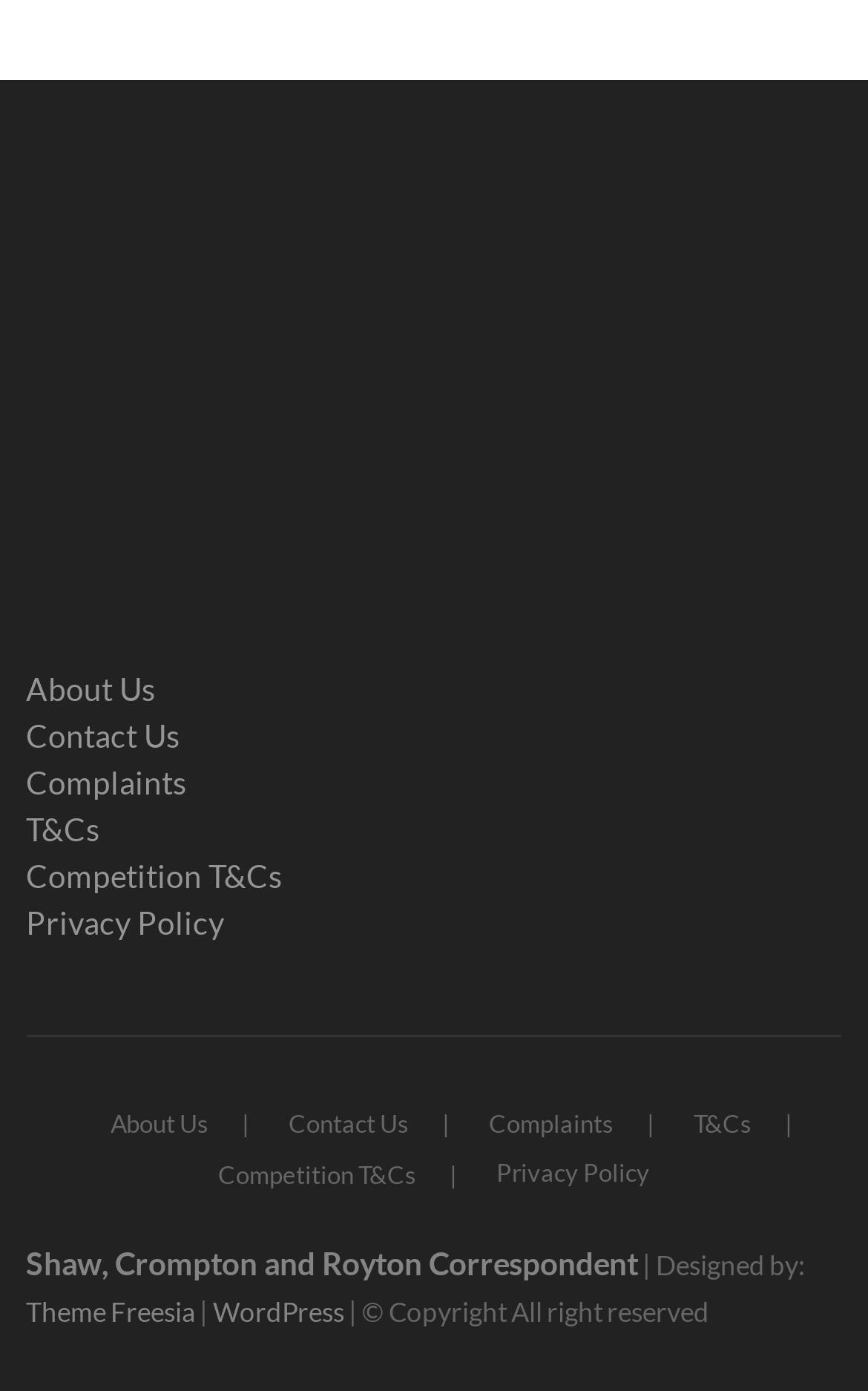Pinpoint the bounding box coordinates of the element that must be clicked to accomplish the following instruction: "view Shaw, Crompton and Royton Correspondent page". The coordinates should be in the format of four float numbers between 0 and 1, i.e., [left, top, right, bottom].

[0.03, 0.895, 0.735, 0.922]